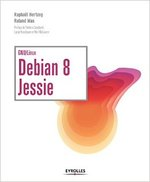Who are the authors of the book?
Please answer the question as detailed as possible.

The authors' names are featured below the title on the cover, indicating their role in writing the comprehensive guide to Debian 8.